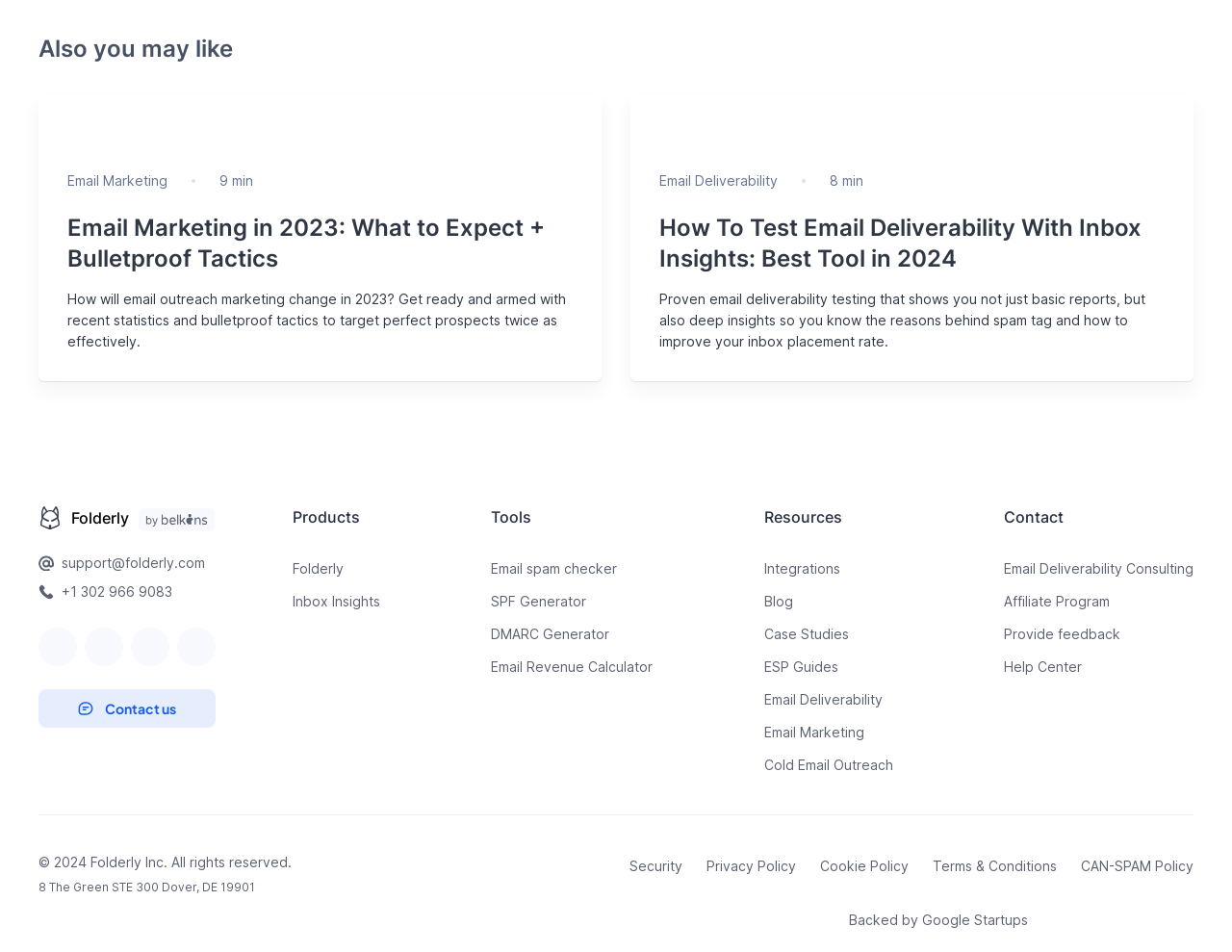Please identify the bounding box coordinates of the area that needs to be clicked to follow this instruction: "View 'Blog'".

[0.62, 0.621, 0.725, 0.643]